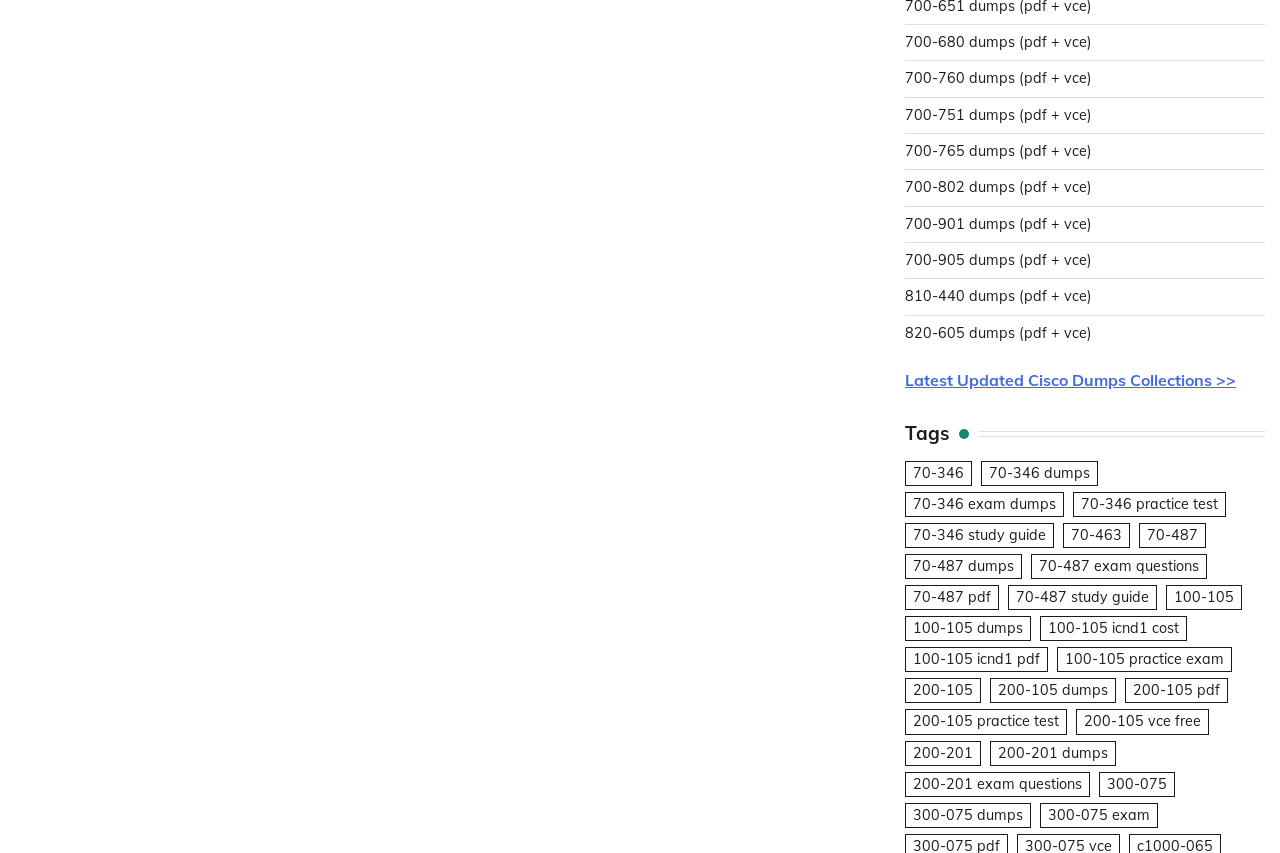Please determine the bounding box coordinates of the element's region to click in order to carry out the following instruction: "View Latest Updated Cisco Dumps Collections". The coordinates should be four float numbers between 0 and 1, i.e., [left, top, right, bottom].

[0.707, 0.434, 0.966, 0.457]